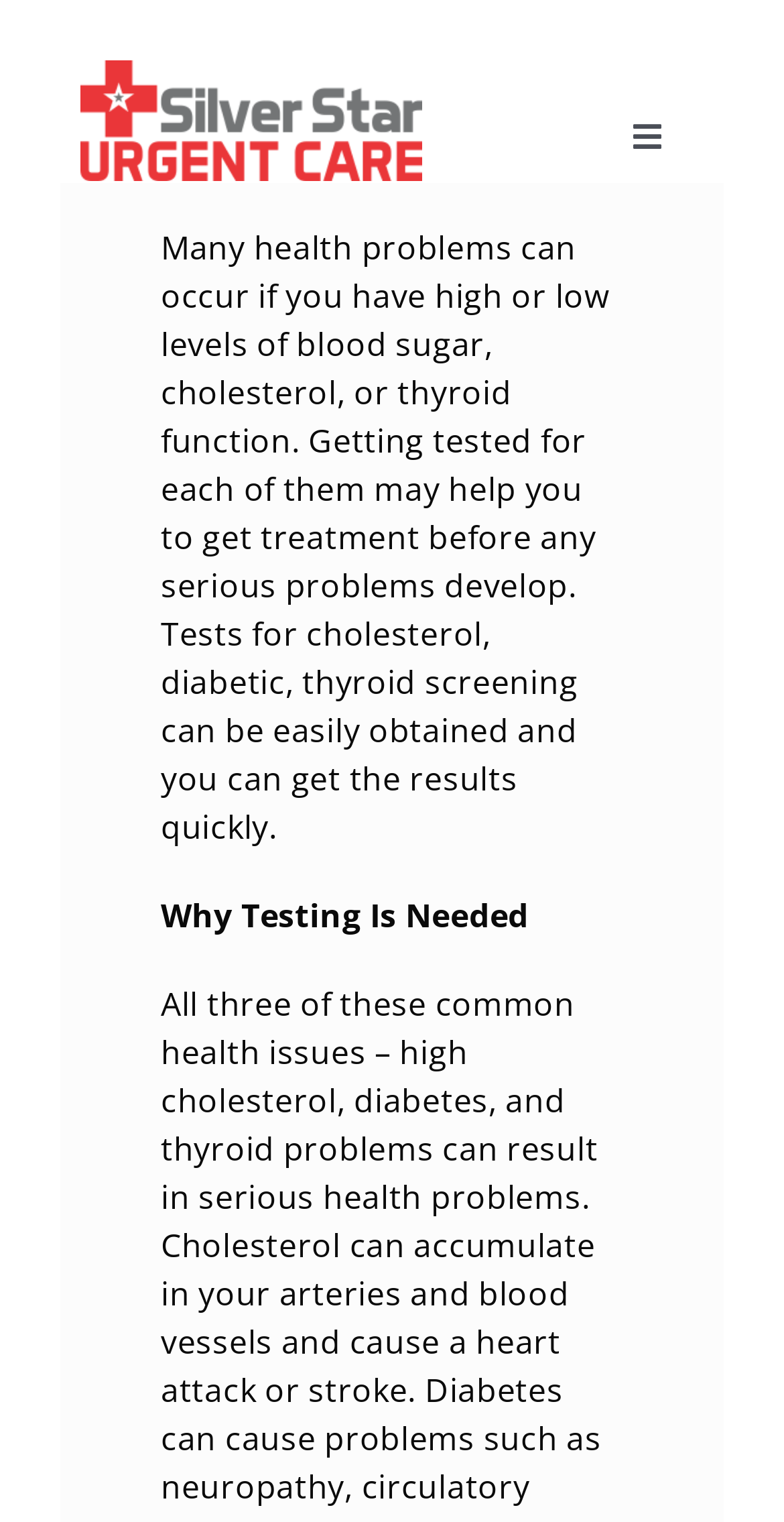Please specify the bounding box coordinates of the area that should be clicked to accomplish the following instruction: "Go to the Home page". The coordinates should consist of four float numbers between 0 and 1, i.e., [left, top, right, bottom].

[0.0, 0.119, 1.0, 0.205]